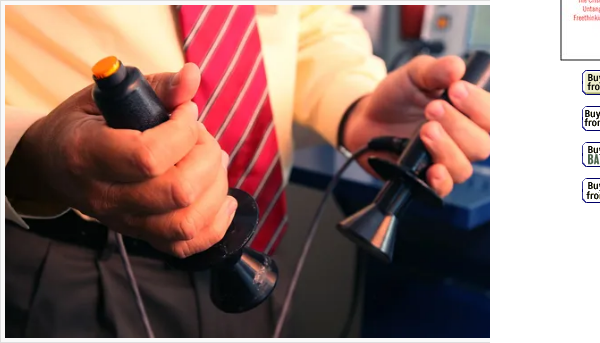Provide a single word or phrase to answer the given question: 
What is the purpose of the devices?

To deliver electric shocks